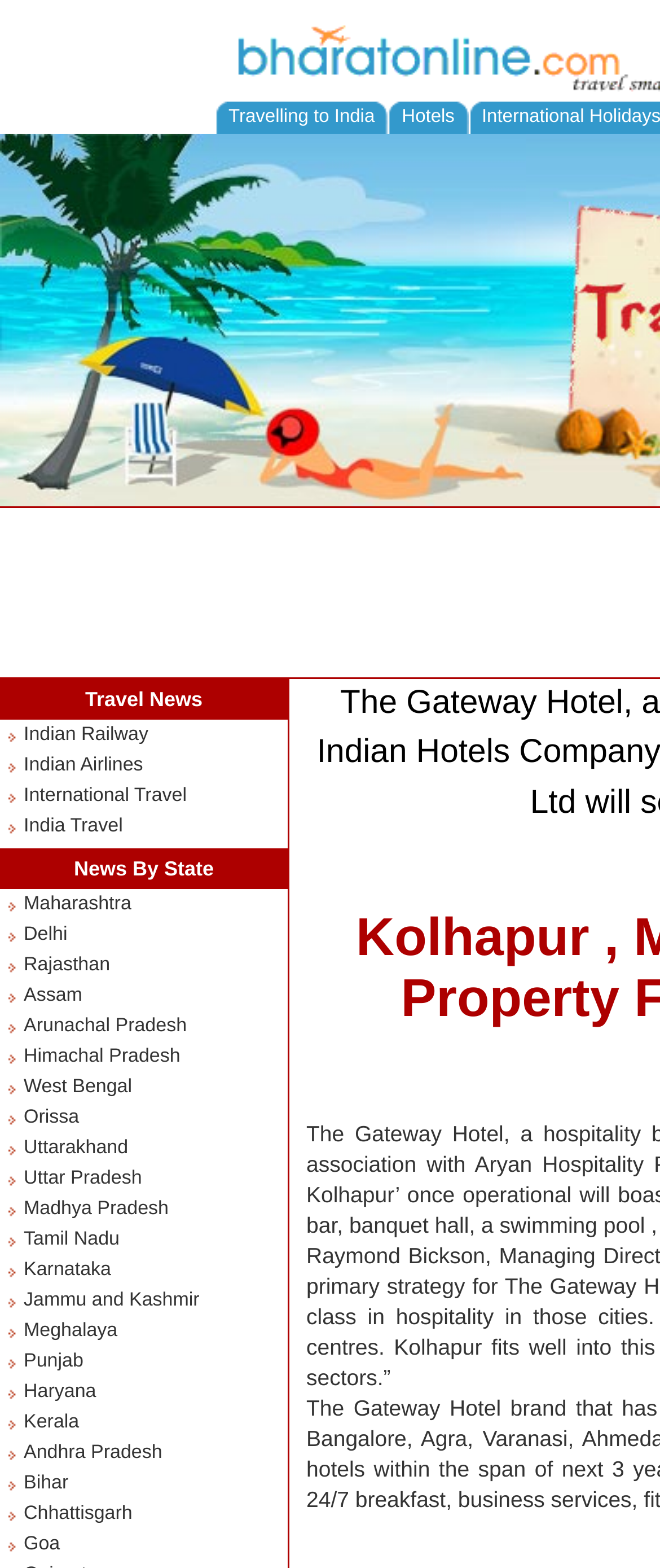What are the categories of travel news available on the webpage?
Observe the image and answer the question with a one-word or short phrase response.

Indian Railway, Indian Airlines, International Travel, etc.